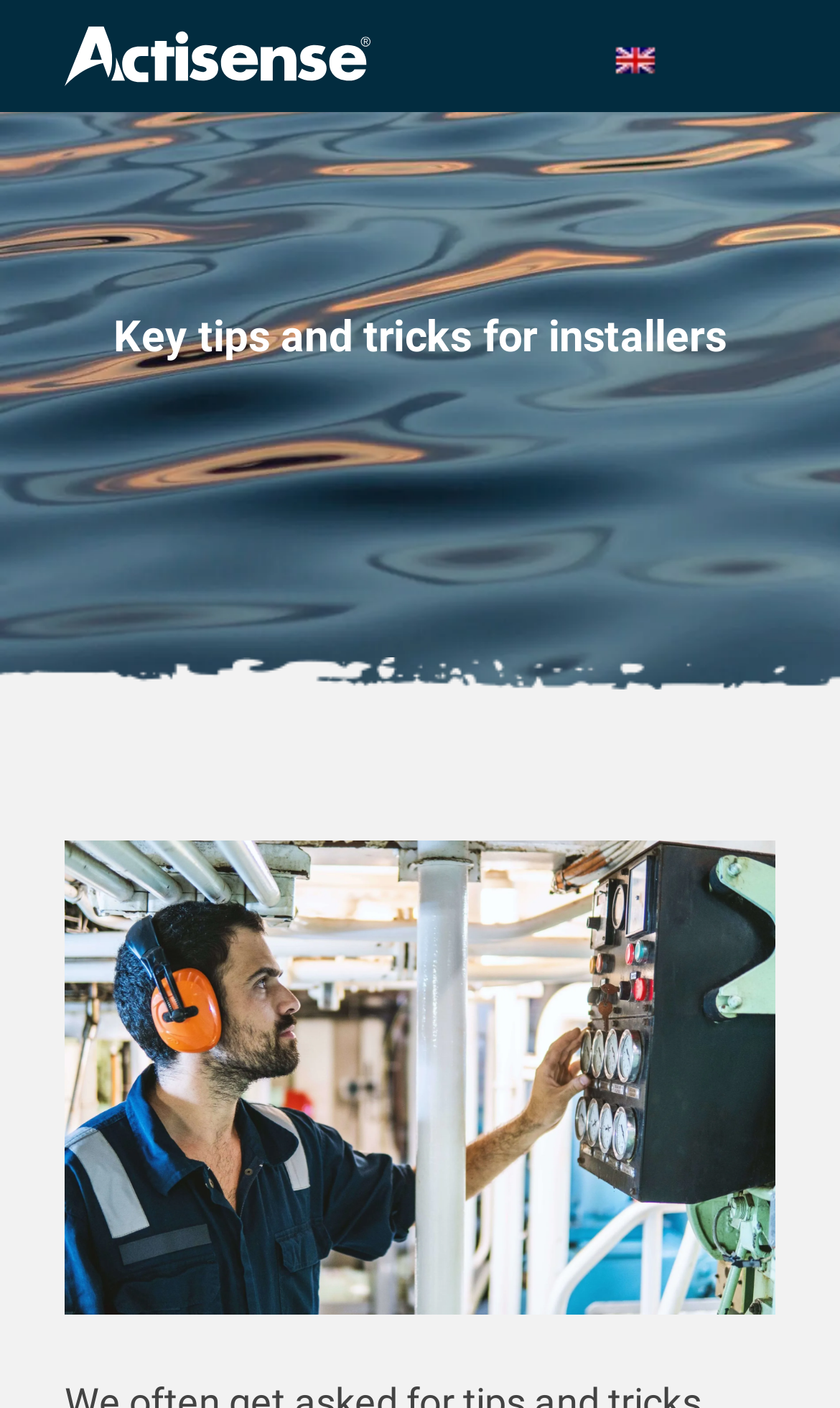Provide a comprehensive description of the webpage.

The webpage is about "Key tips and tricks for installers" by Actisense. At the top left, there is a search bar with a label "Search for:" and a search button with a search icon. The search bar takes up most of the top section, with the search button located at the far right. Above the search bar, there is a small "X" icon at the top right corner. 

To the left of the search bar, there is the Actisense logo, which is an image with a link. Below the search bar, there is a heading that reads "Key tips and tricks for installers". 

On the top right, there is a language selection option, which is an image of the English flag with a link labeled "English". 

The main content of the webpage features an image of a marine engineer officer working in an engine room, which is a link. This image takes up a significant portion of the webpage, spanning from the top to the bottom.